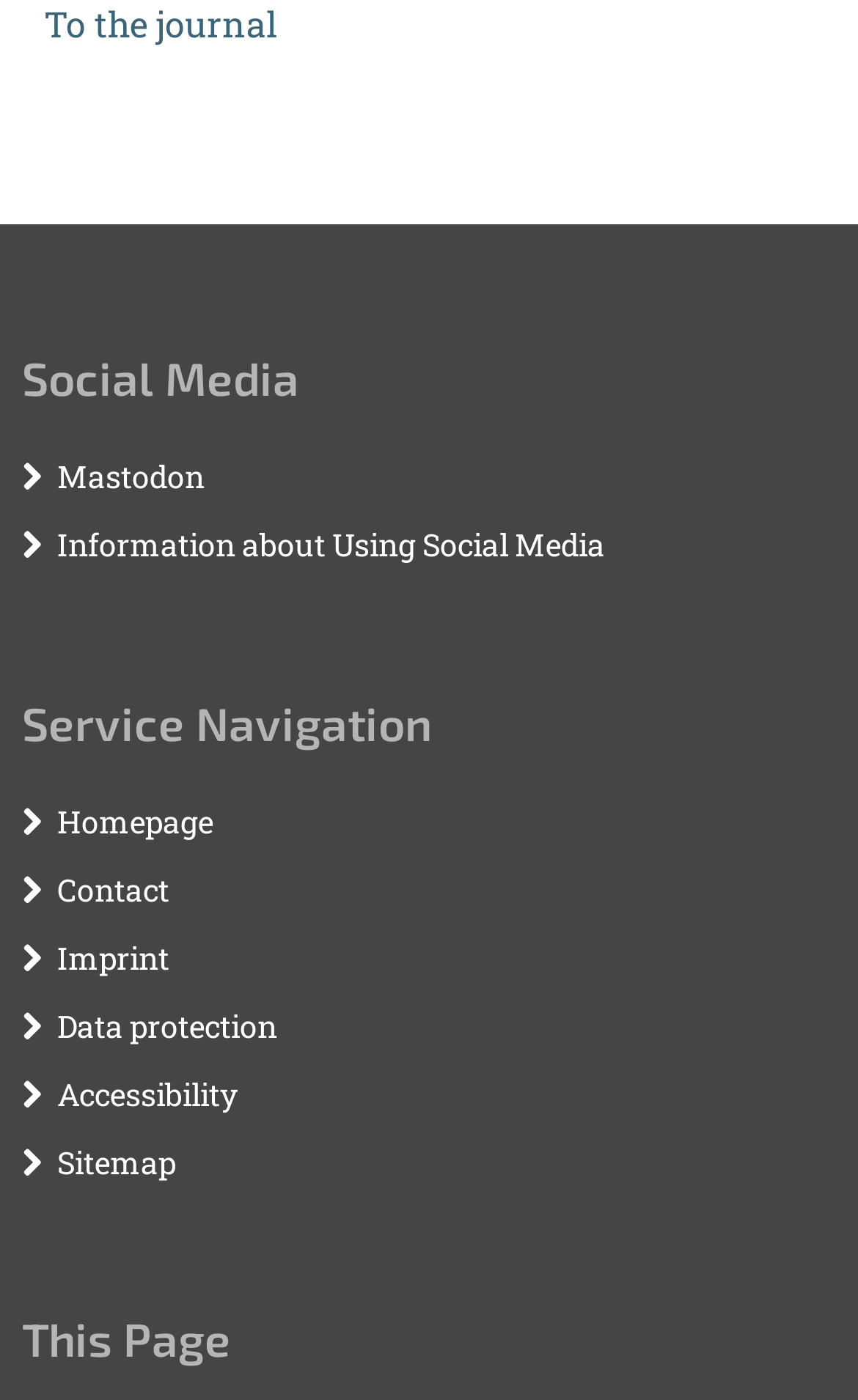Locate the UI element described by Terms of Use and provide its bounding box coordinates. Use the format (top-left x, top-left y, bottom-right x, bottom-right y) with all values as floating point numbers between 0 and 1.

None